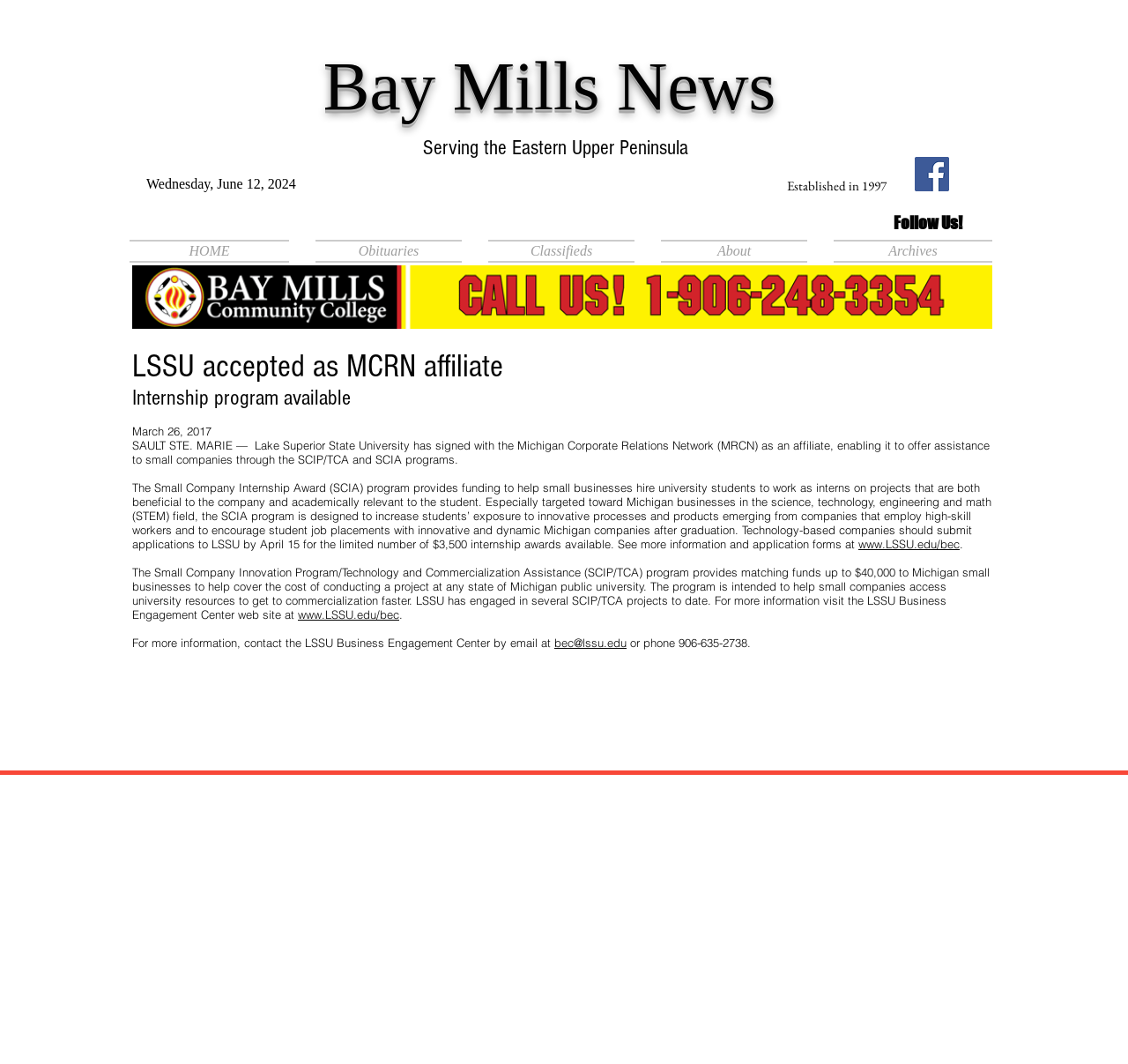Answer this question using a single word or a brief phrase:
What is the purpose of the SCIA program?

To provide funding for internships